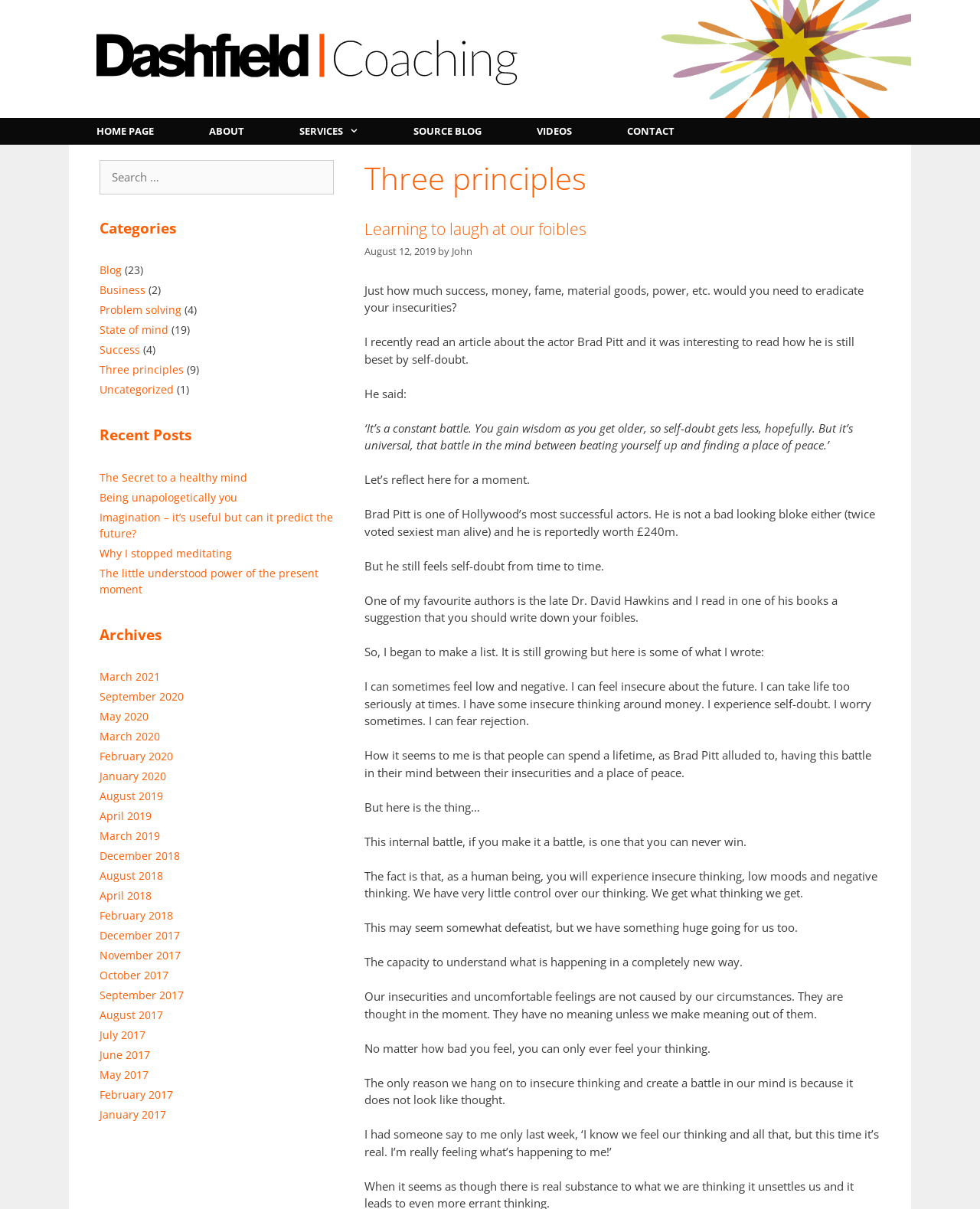Please look at the image and answer the question with a detailed explanation: How many blog posts are in the category 'Blog'?

The answer can be found by looking at the number in parentheses next to the link 'Blog' in the categories section, which is located on the right side of the webpage.